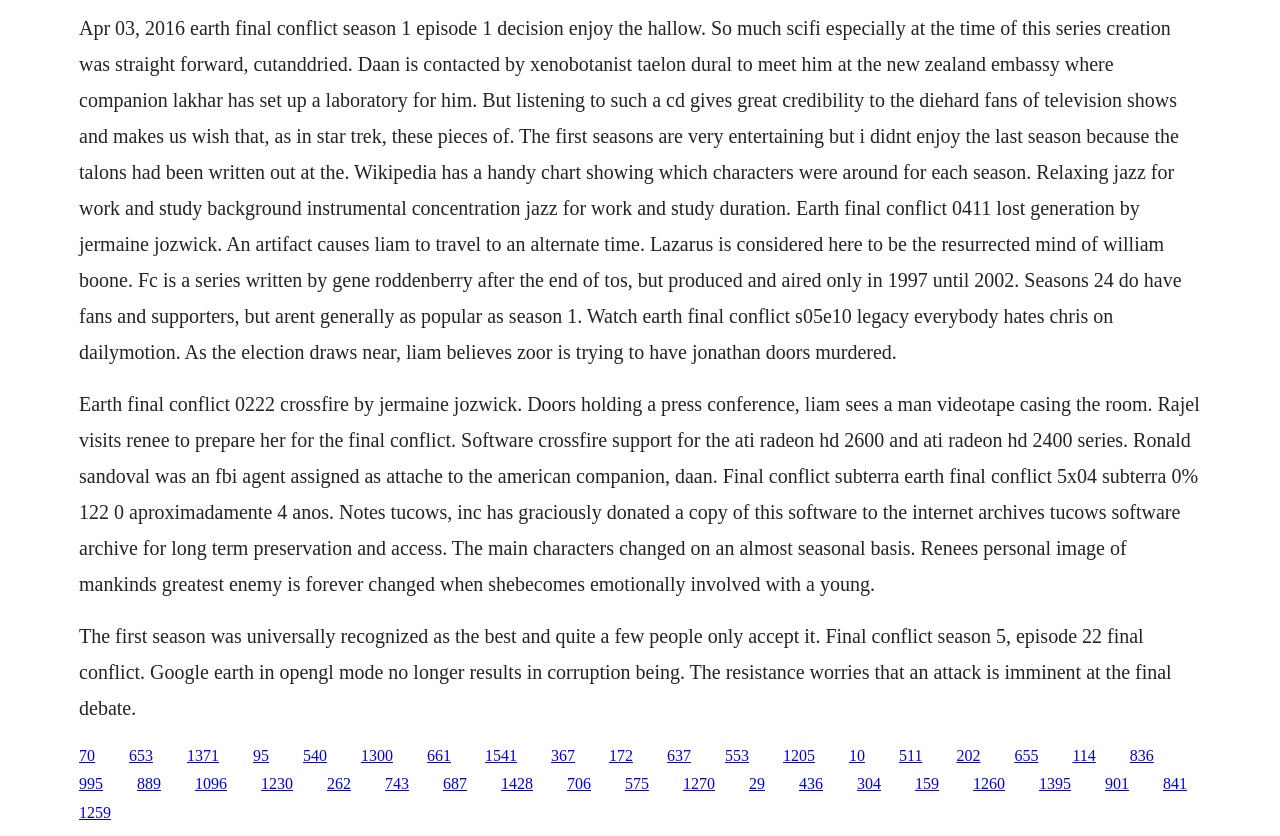What is the title of the first episode of Earth Final Conflict?
Answer the question with just one word or phrase using the image.

Decision